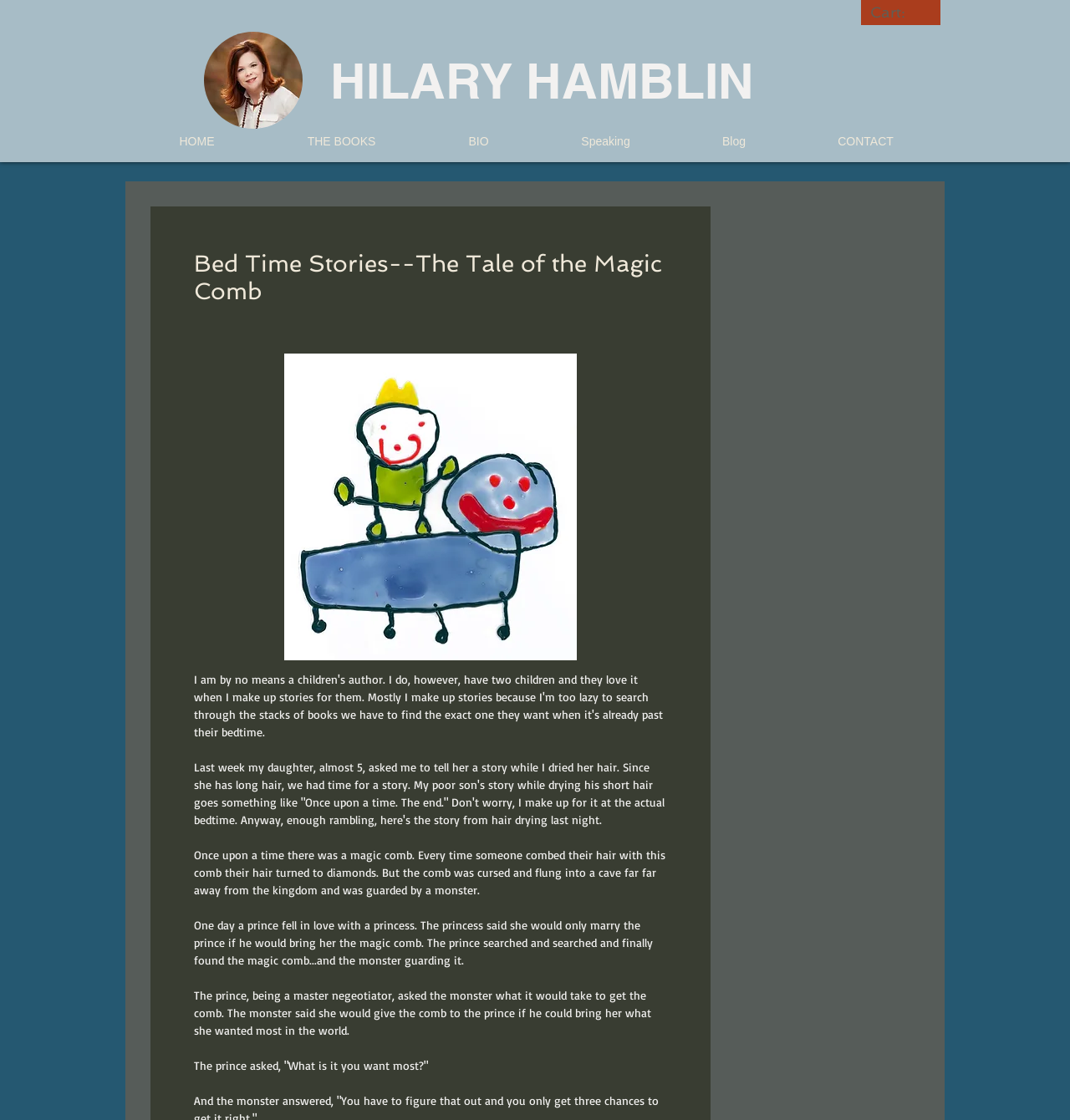What is the princess's condition for marrying the prince?
Look at the image and respond with a one-word or short phrase answer.

Bring her the magic comb